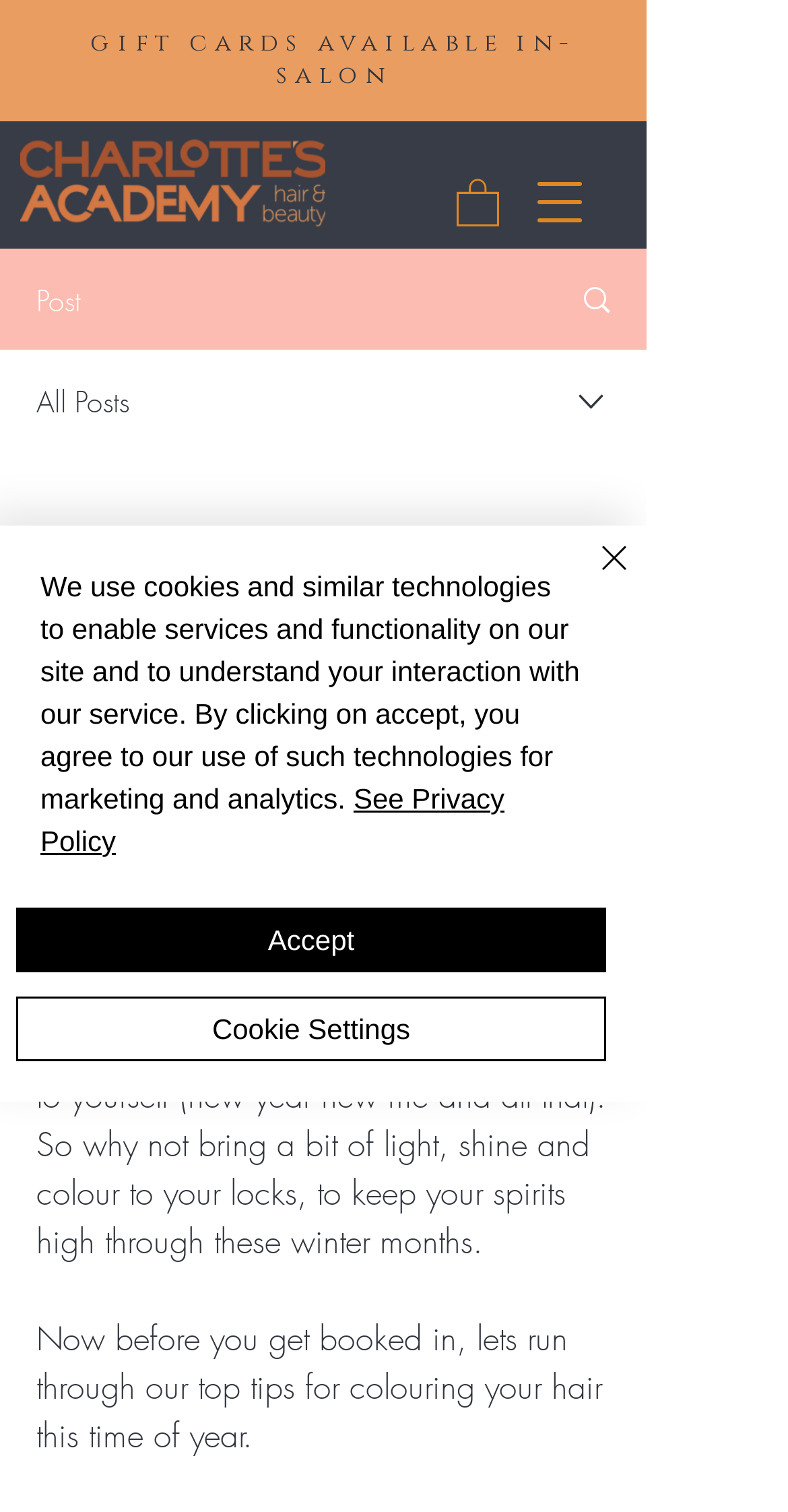What is the date of the blog post?
Use the image to give a comprehensive and detailed response to the question.

The date of the blog post can be found in the text 'Jan 30, 2023', which is likely the publication date of the post.